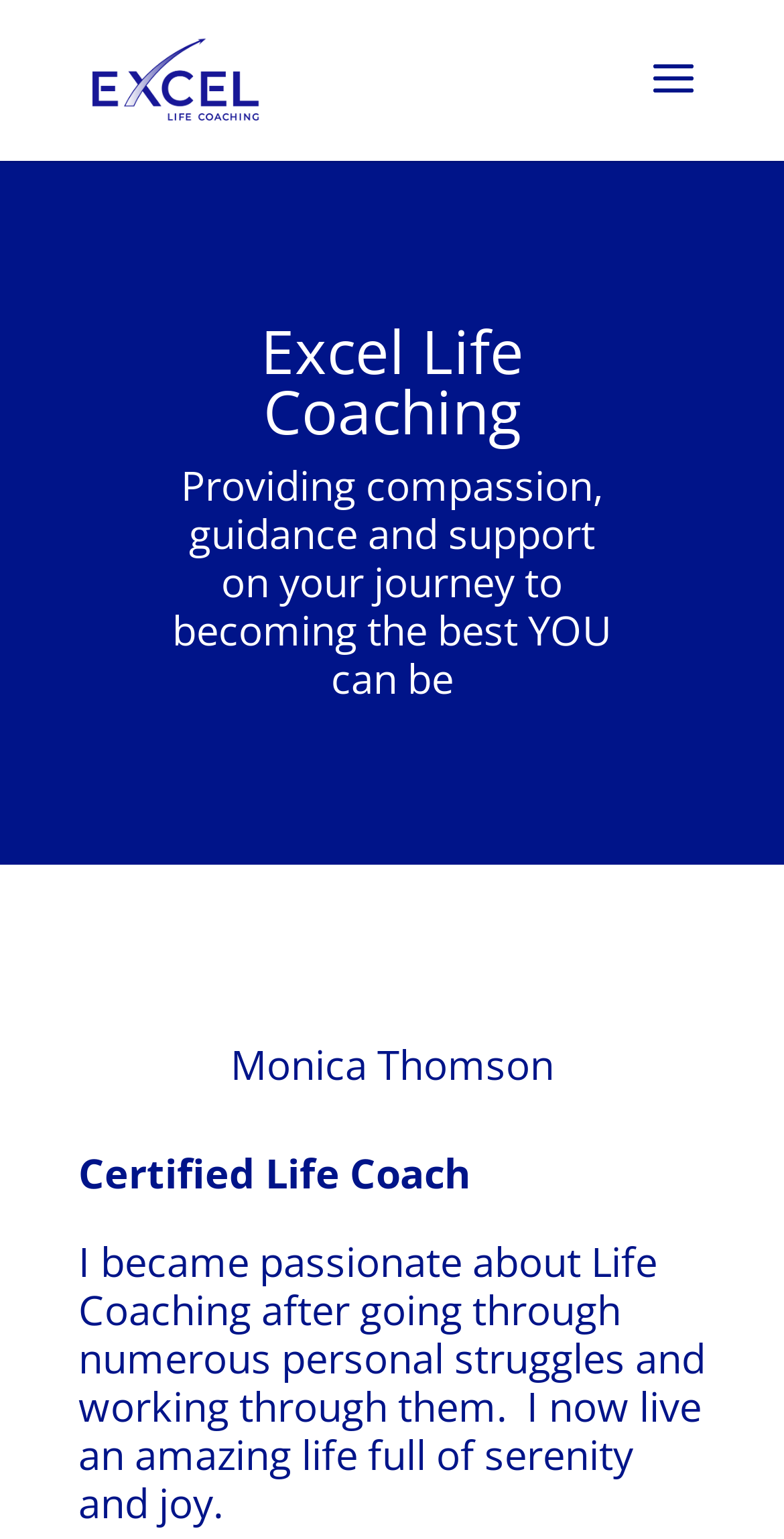Identify and extract the main heading from the webpage.

Excel Life Coaching